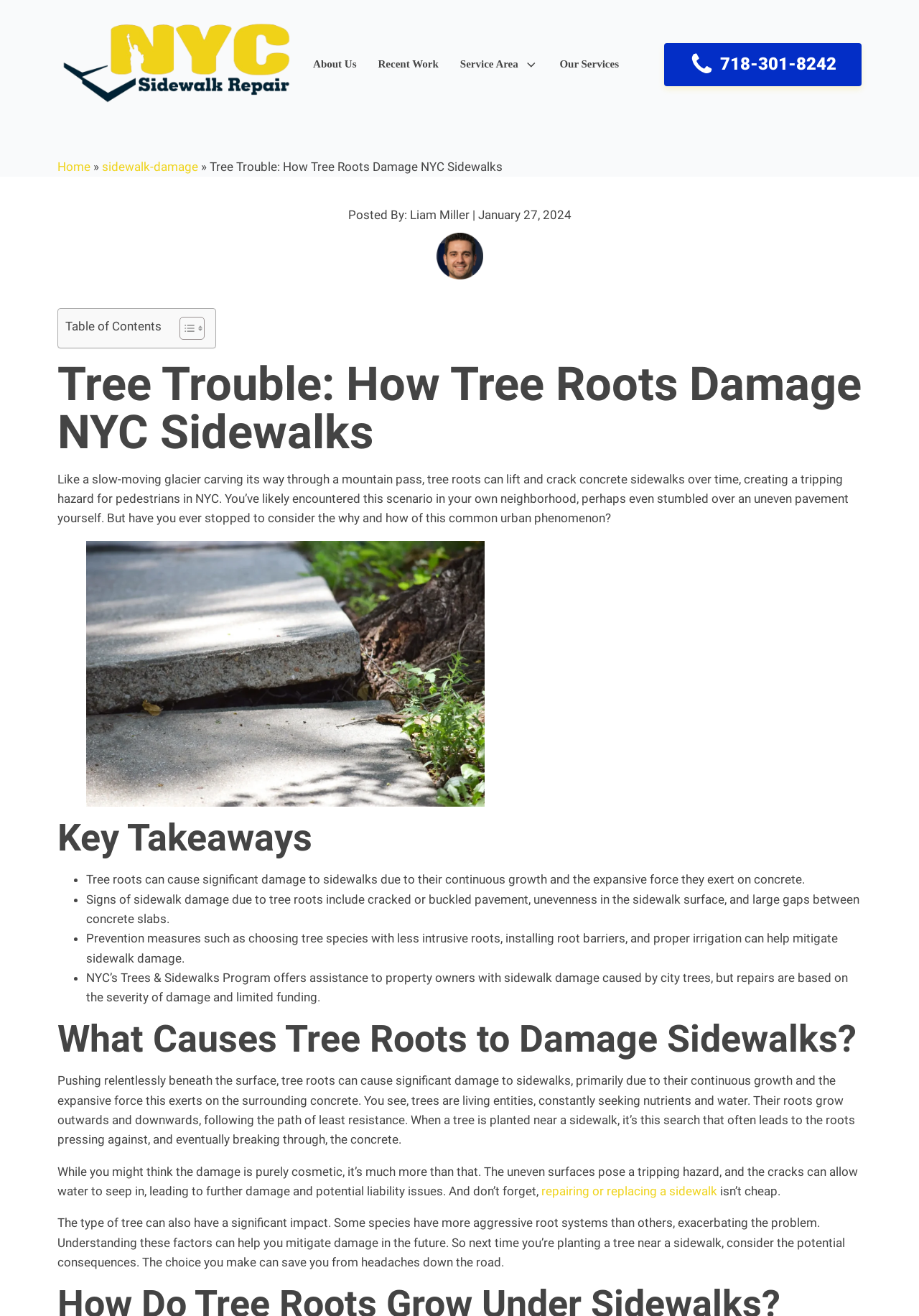Please mark the bounding box coordinates of the area that should be clicked to carry out the instruction: "Call the phone number".

[0.723, 0.032, 0.938, 0.065]